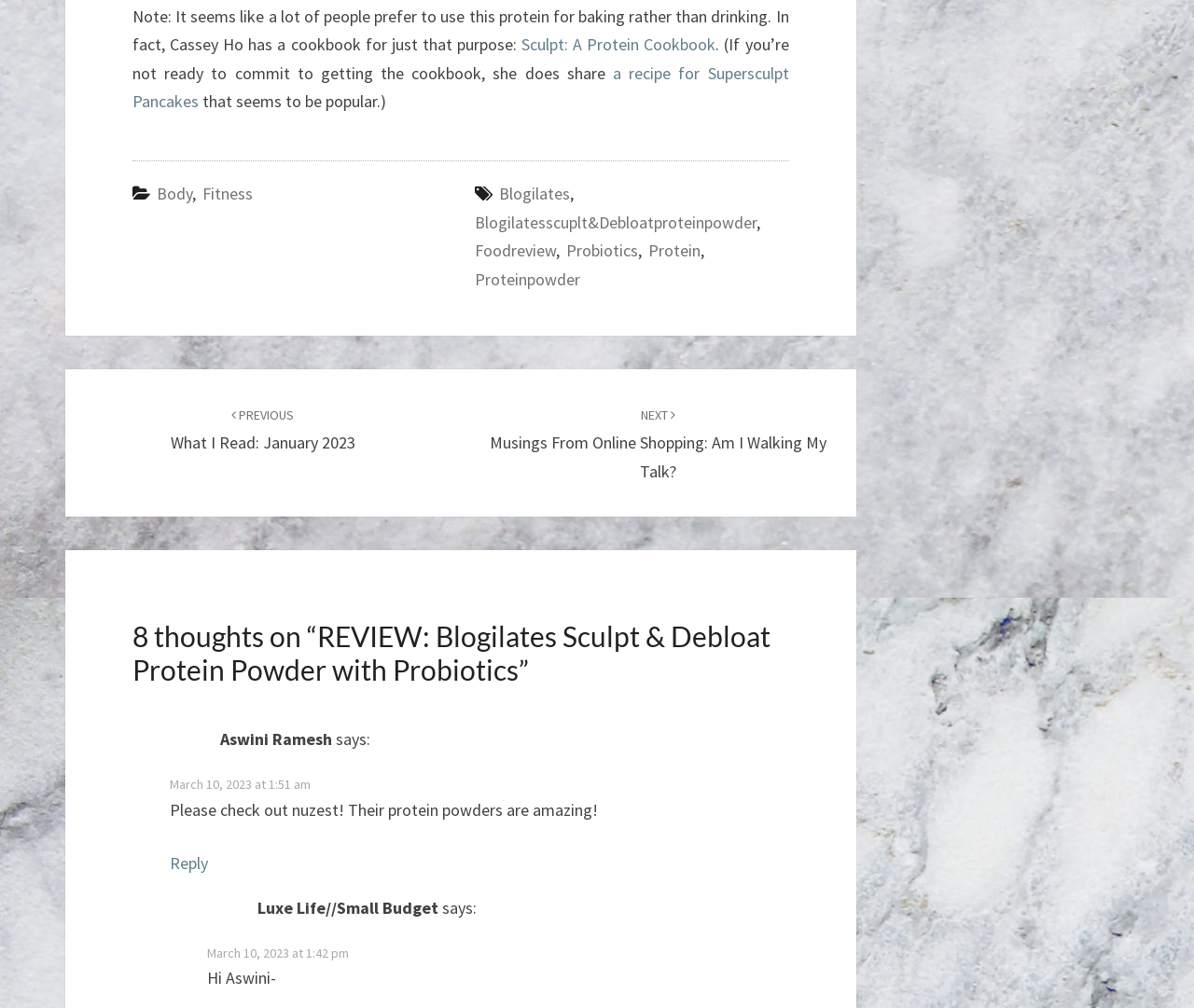Identify the bounding box coordinates for the region of the element that should be clicked to carry out the instruction: "Reply to Aswini Ramesh's comment". The bounding box coordinates should be four float numbers between 0 and 1, i.e., [left, top, right, bottom].

[0.142, 0.846, 0.174, 0.867]